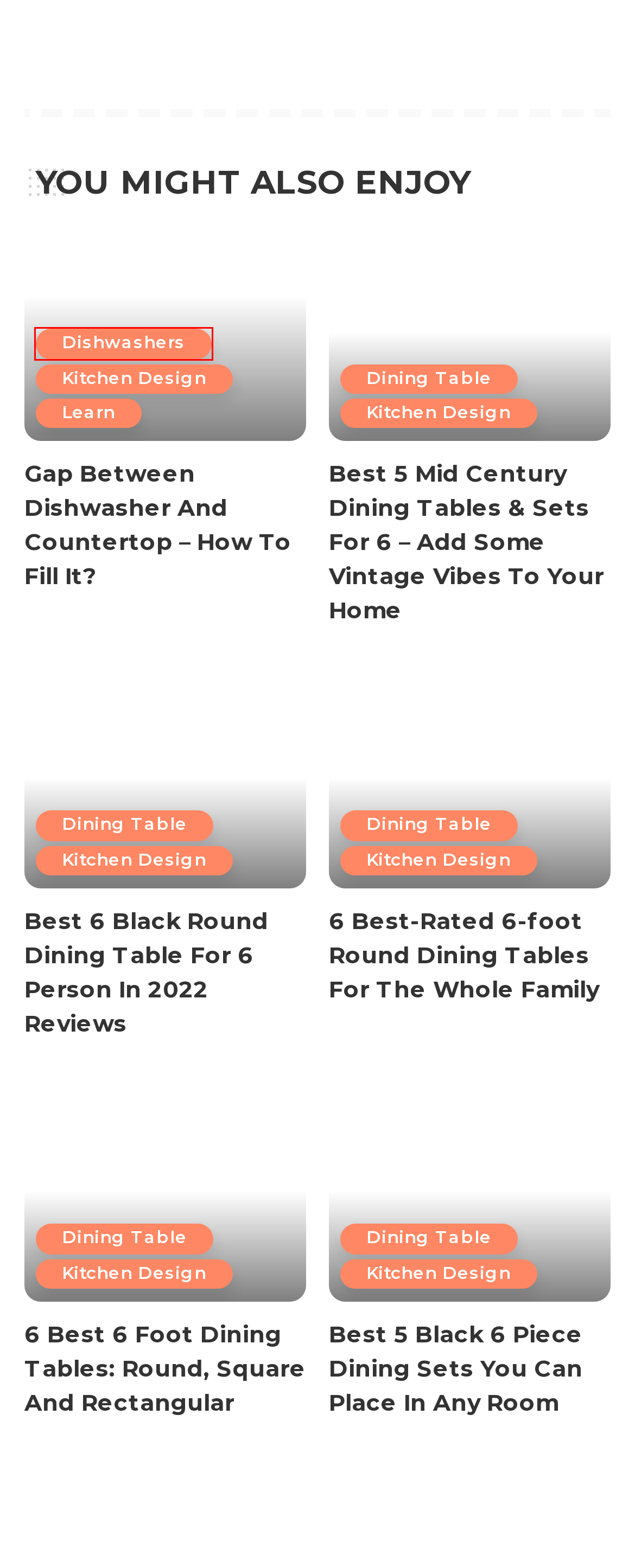Provided is a screenshot of a webpage with a red bounding box around an element. Select the most accurate webpage description for the page that appears after clicking the highlighted element. Here are the candidates:
A. Top 6 Modern 4 Seat Dining Tables For Contemporary Room 2022
B. How Long Does Fish Oil Stay In Your System - KitchenToast
C. 3 Best 12-foot Dining Room Tables For Farm & Modern Houses
D. Privacy Policy - KitchenToast
E. Amazon.com
F. Dishwashers Archives - KitchenToast
G. 6 Best 42-Inch Round Pedestal Dining Tables For Every Home
H. Best 6 Solid Wood Dining Table Set 4 Seater Models To Take

F